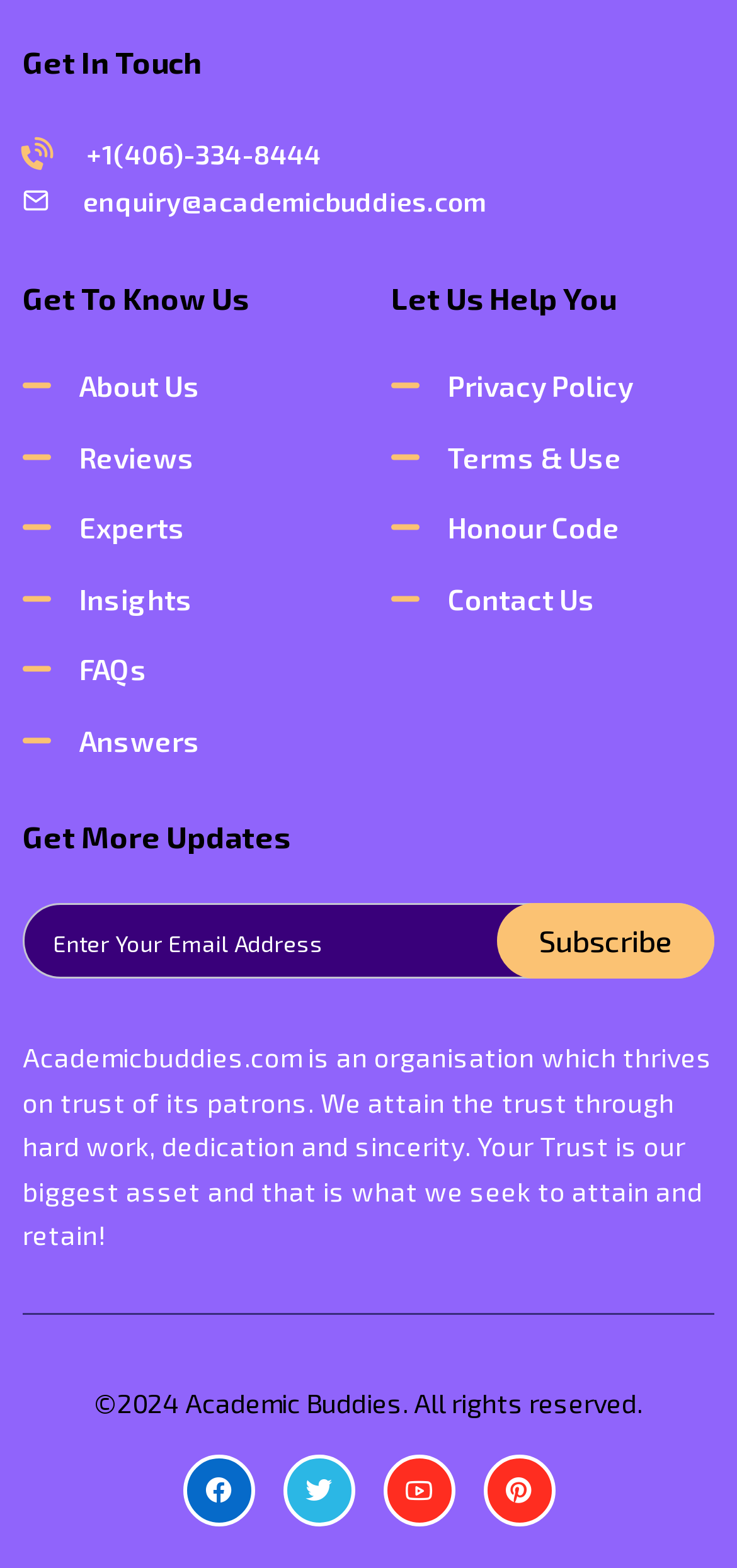Determine the bounding box coordinates for the element that should be clicked to follow this instruction: "Send an email to enquiry@academicbuddies.com". The coordinates should be given as four float numbers between 0 and 1, in the format [left, top, right, bottom].

[0.105, 0.118, 0.659, 0.138]